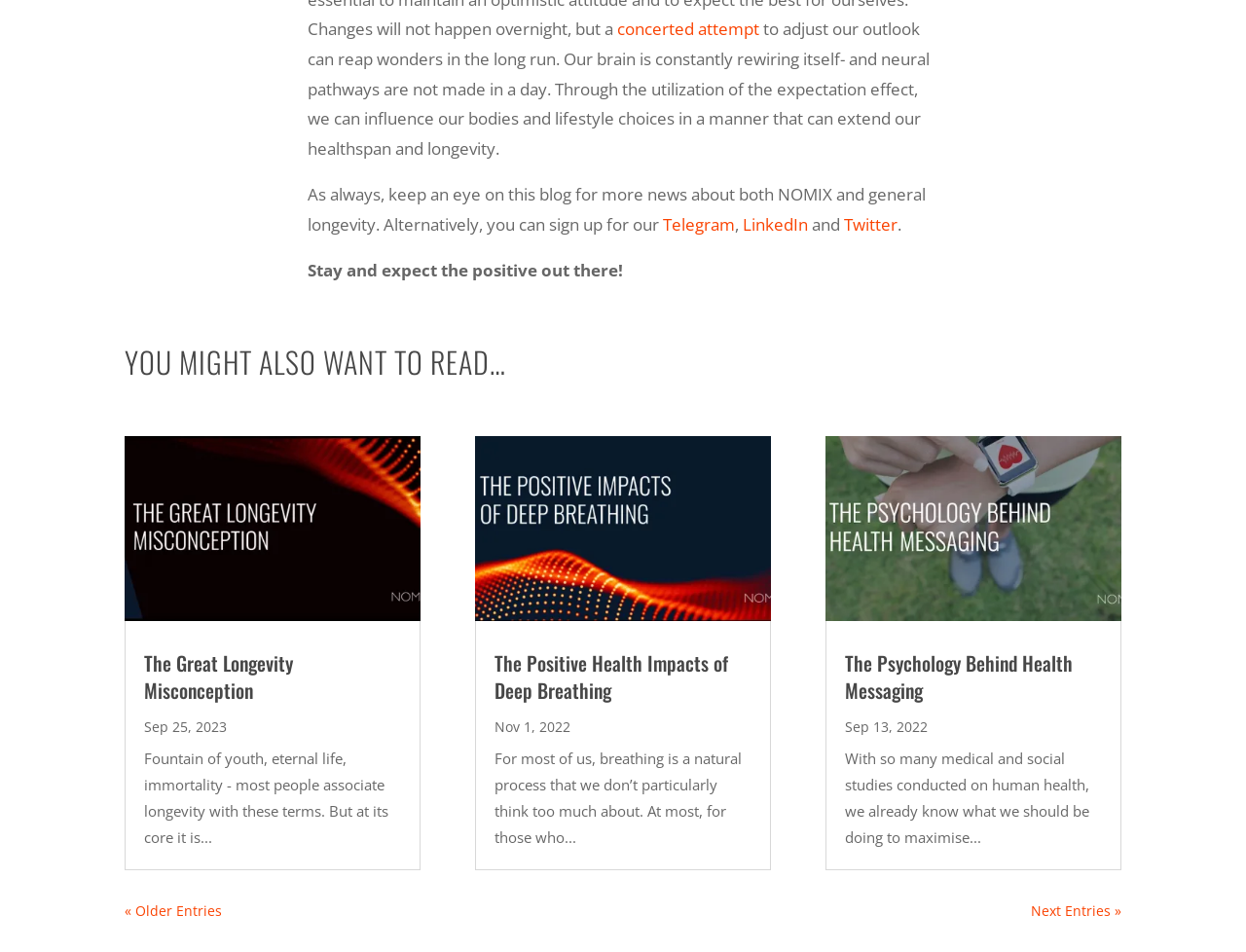Based on the image, provide a detailed response to the question:
What is the purpose of the 'expectation effect' mentioned in the text?

According to the StaticText element, the 'expectation effect' can be used to influence our bodies and lifestyle choices in a manner that can extend our healthspan and longevity. This suggests that the purpose of the 'expectation effect' is to positively impact our lifestyle choices.